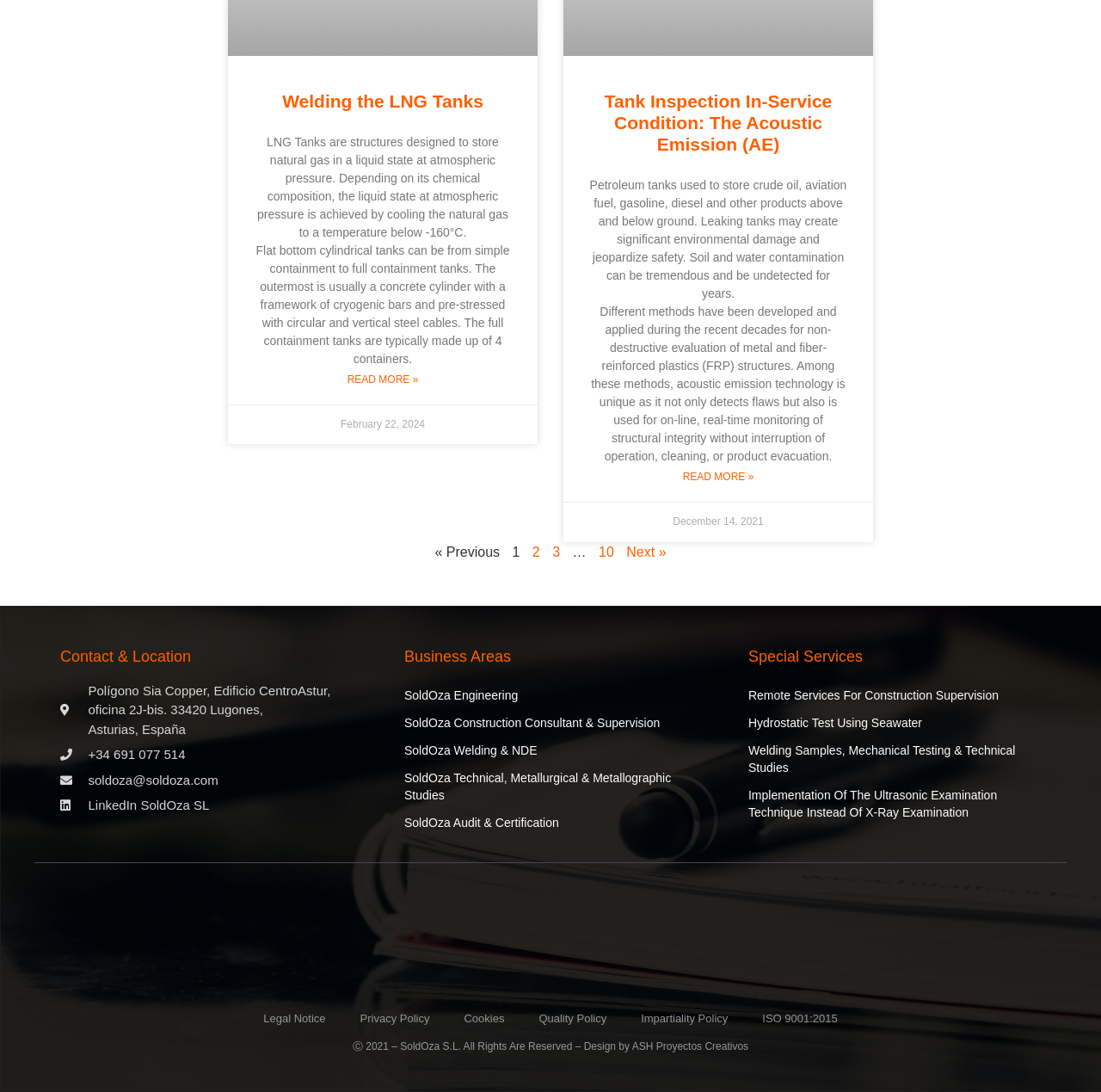Where is SoldOza located? Based on the image, give a response in one word or a short phrase.

Lugones, Asturias, España